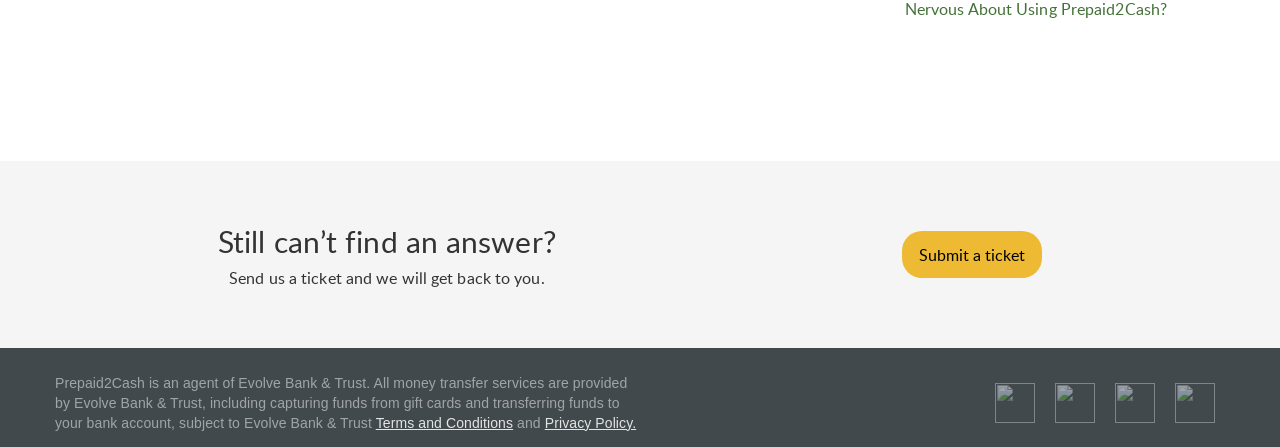Please determine the bounding box coordinates of the element's region to click in order to carry out the following instruction: "Submit a ticket". The coordinates should be four float numbers between 0 and 1, i.e., [left, top, right, bottom].

[0.705, 0.545, 0.814, 0.594]